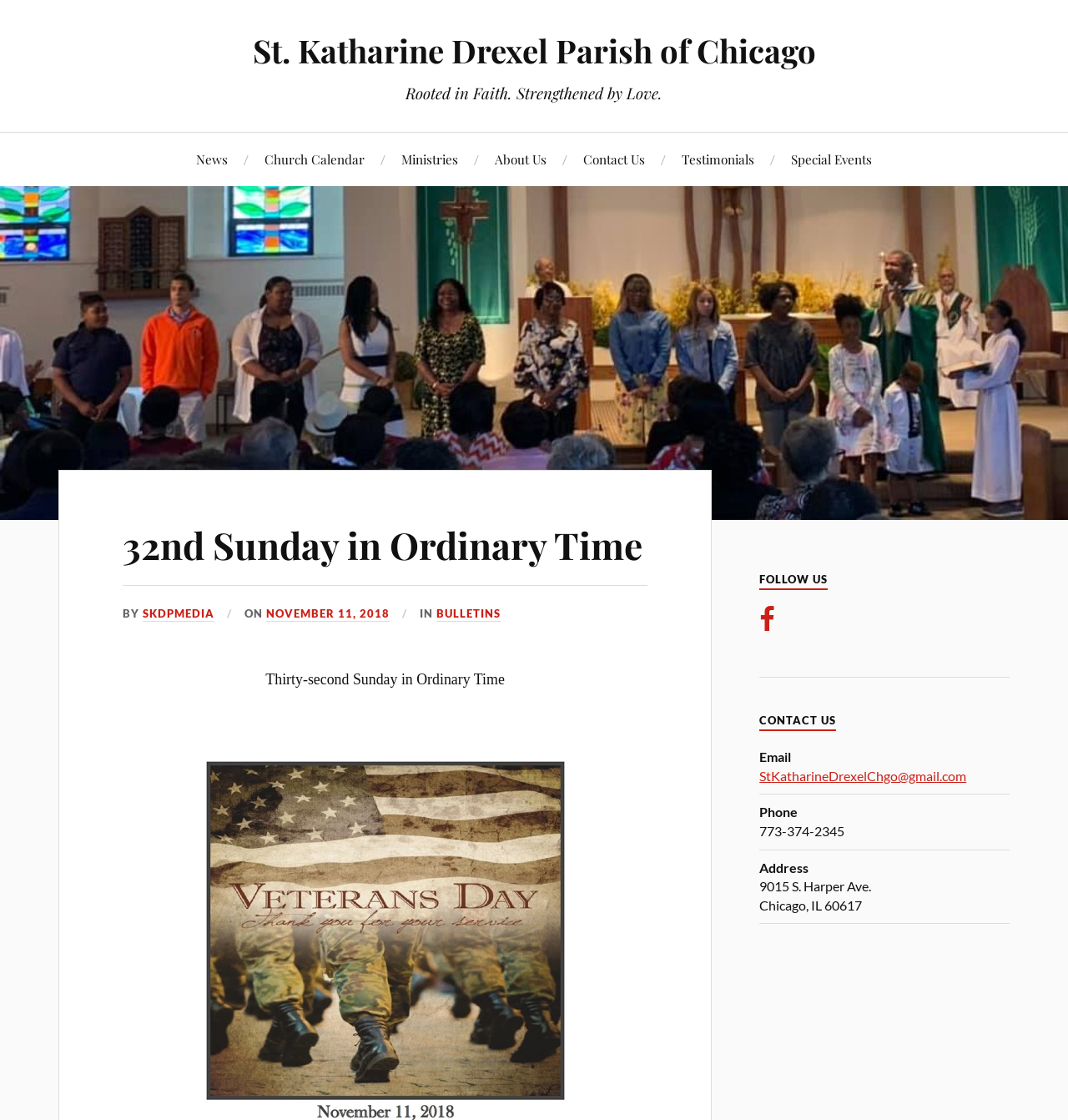Identify and provide the text content of the webpage's primary headline.

32nd Sunday in Ordinary Time